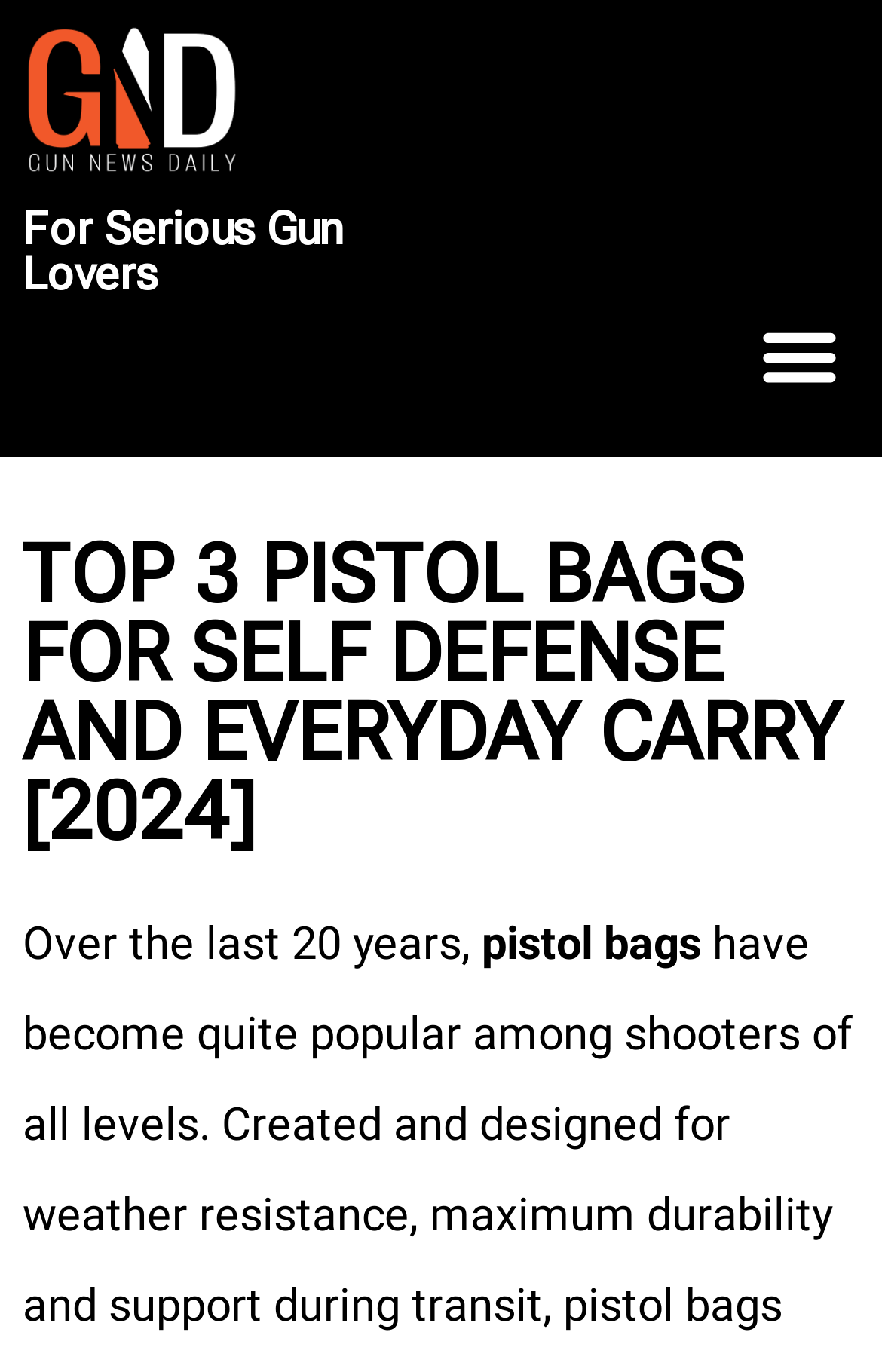What is the time period mentioned in the webpage?
Please respond to the question with a detailed and well-explained answer.

The webpage mentions a time period of 20 years, as indicated by the text 'Over the last 20 years,' in the paragraph below the heading.